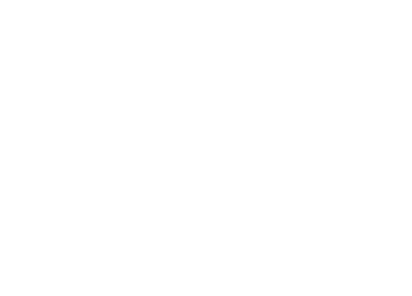What is the purpose of the controller icon?
Please ensure your answer to the question is detailed and covers all necessary aspects.

The controller icon embodies the excitement and engagement associated with video games, appealing to enthusiasts looking for thrilling gameplay experiences, and complements the context of the surrounding content, which encourages visitors to explore gaming activities and events.